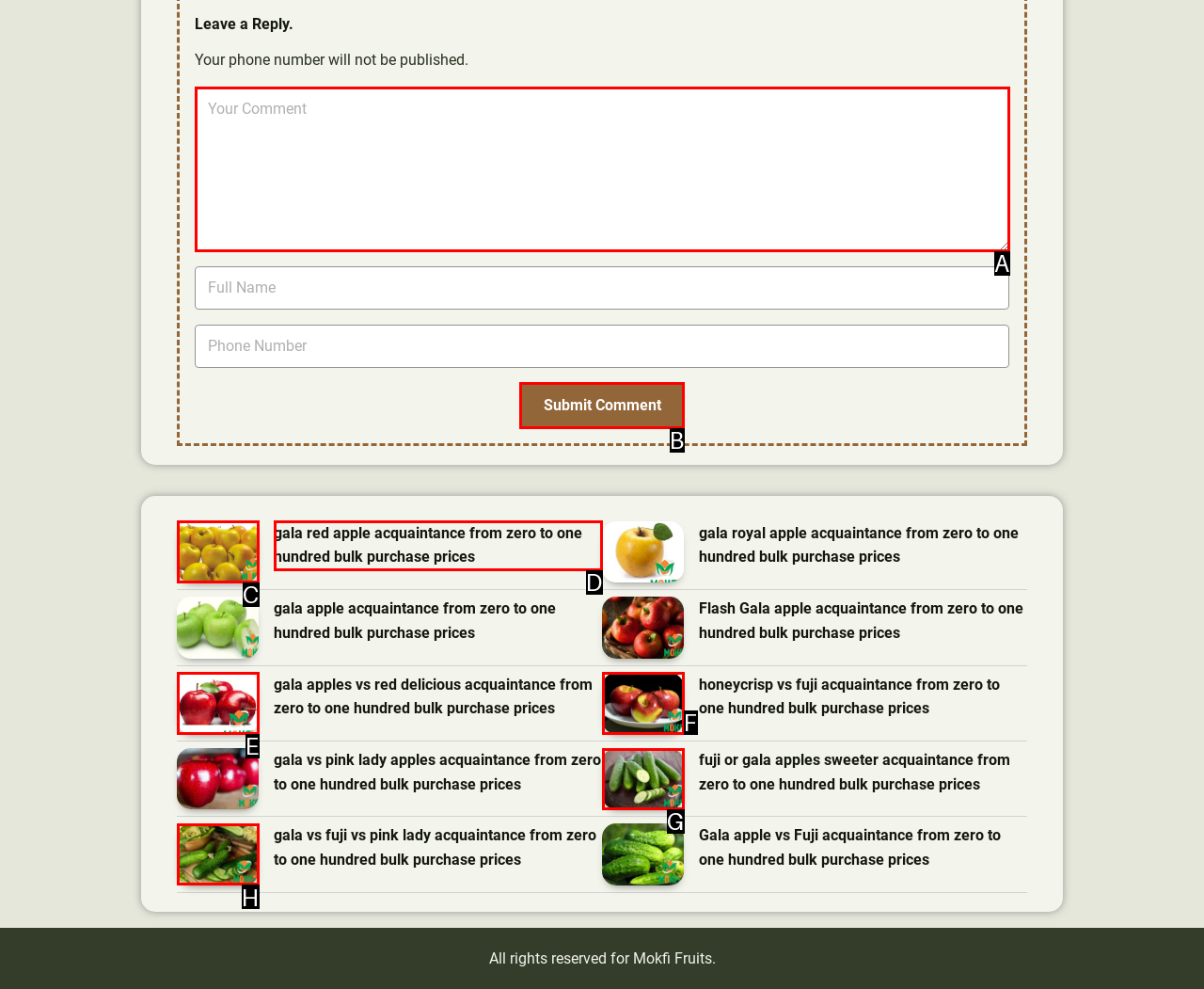Please indicate which HTML element should be clicked to fulfill the following task: Submit a comment. Provide the letter of the selected option.

B